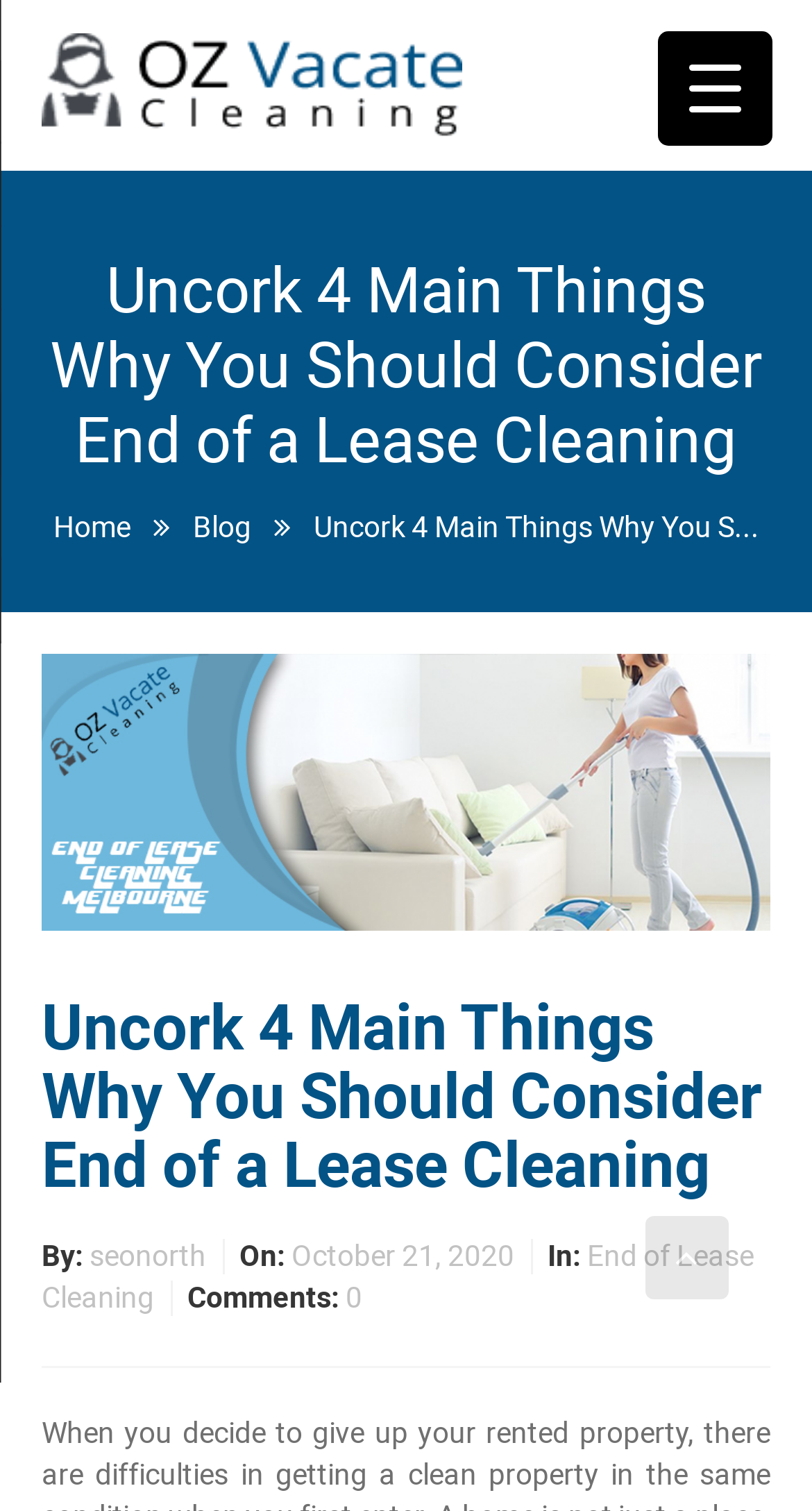Who wrote this article?
Based on the image, answer the question with as much detail as possible.

The author of this article is mentioned as 'seonorth' in the text 'By: seonorth' which is located below the main heading.